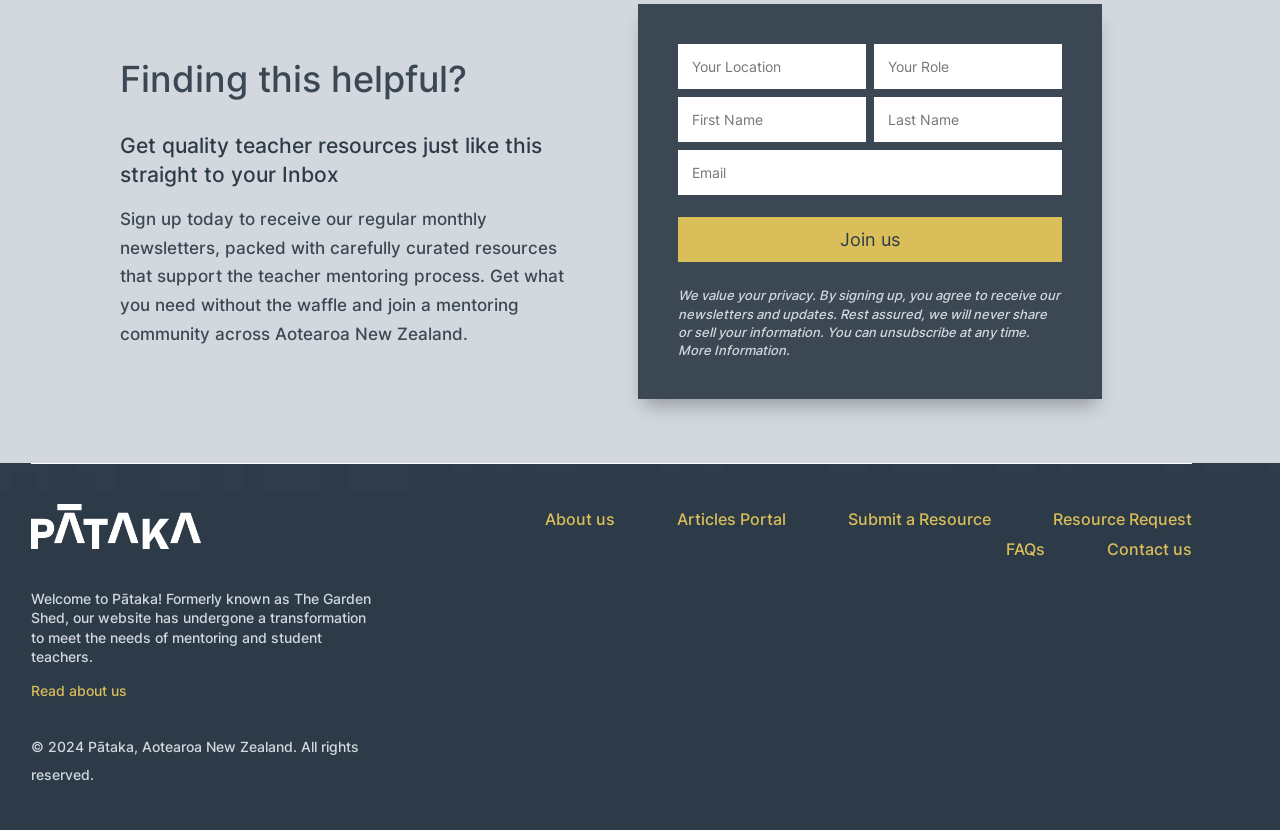What is the country where Pātaka is located?
Based on the image, give a one-word or short phrase answer.

New Zealand